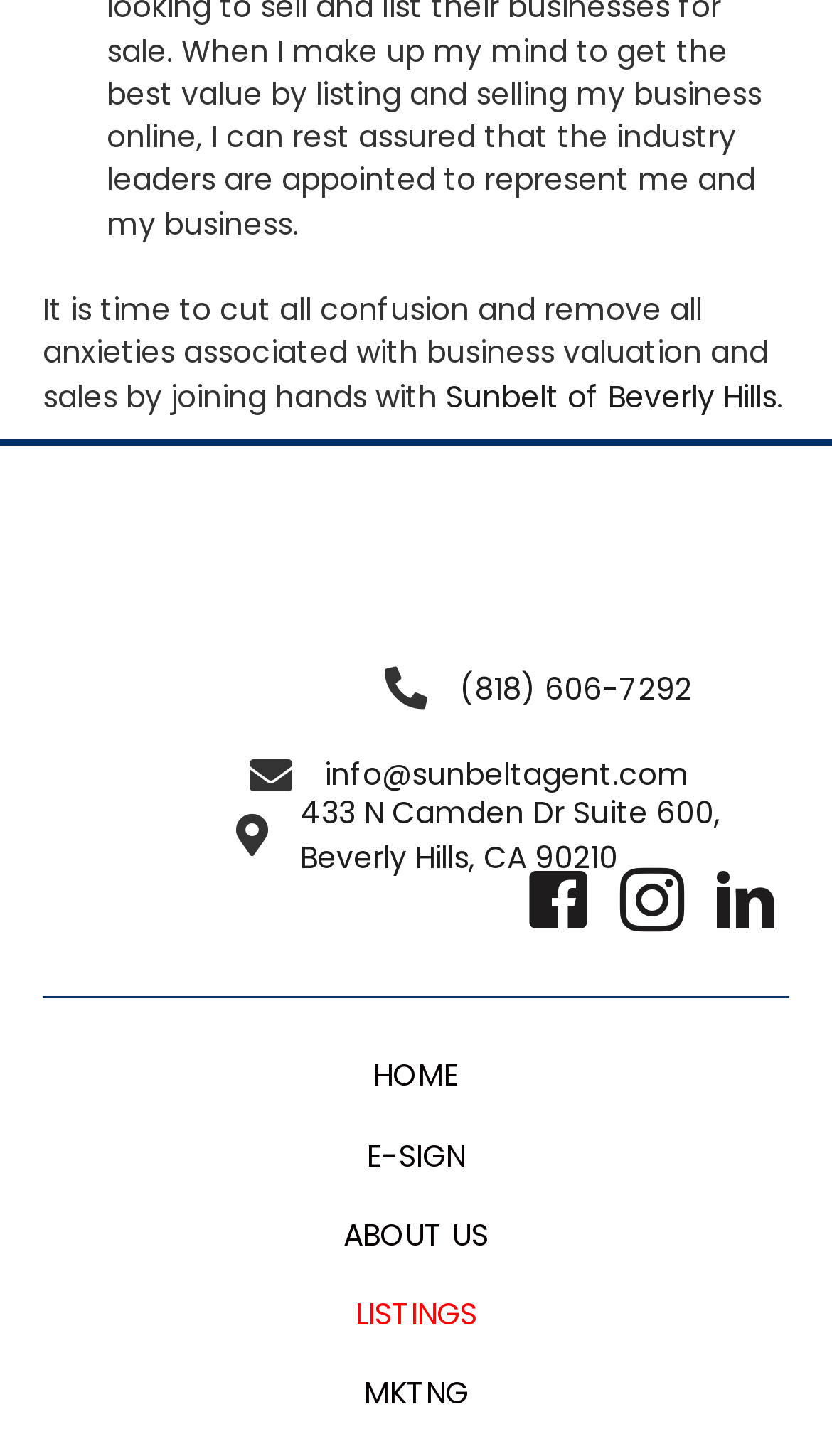Pinpoint the bounding box coordinates of the area that must be clicked to complete this instruction: "click the logo".

[0.179, 0.335, 0.821, 0.433]